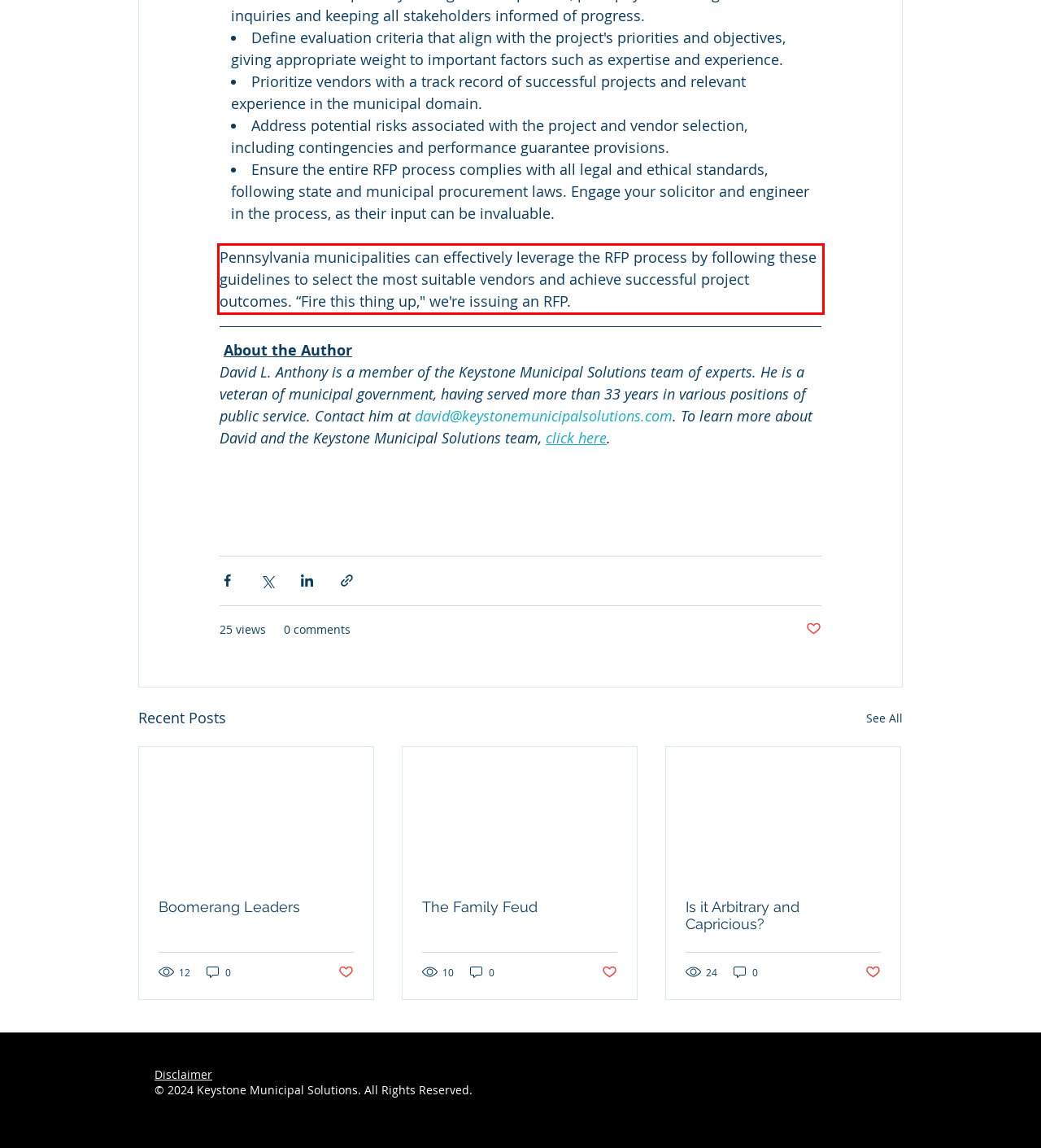Given a screenshot of a webpage, identify the red bounding box and perform OCR to recognize the text within that box.

Pennsylvania municipalities can effectively leverage the RFP process by following these guidelines to select the most suitable vendors and achieve successful project outcomes. “Fire this thing up," we're issuing an RFP.